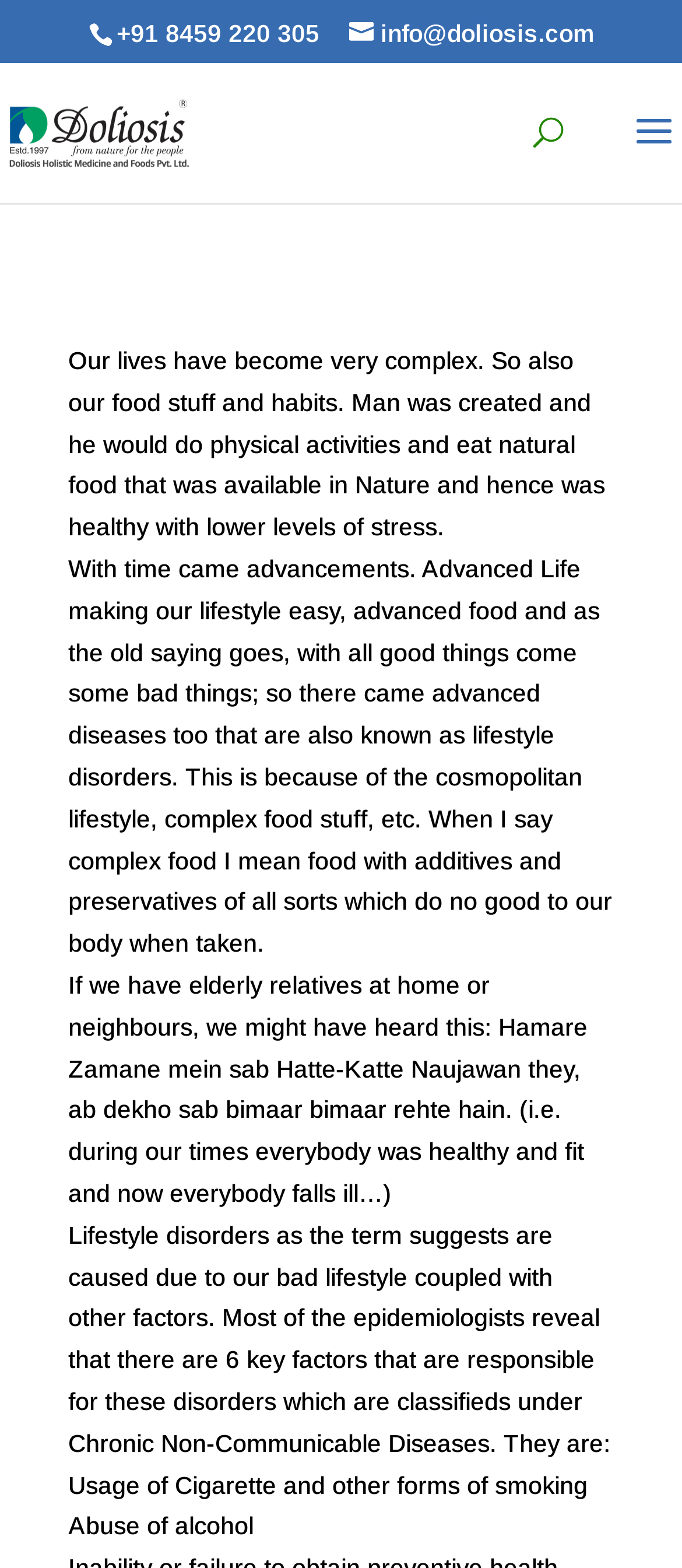What is the first factor mentioned for lifestyle disorders?
Using the image as a reference, deliver a detailed and thorough answer to the question.

The first factor mentioned for lifestyle disorders is the usage of cigarette and other forms of smoking, which can be found in the static text element with a bounding box of [0.1, 0.938, 0.862, 0.956].